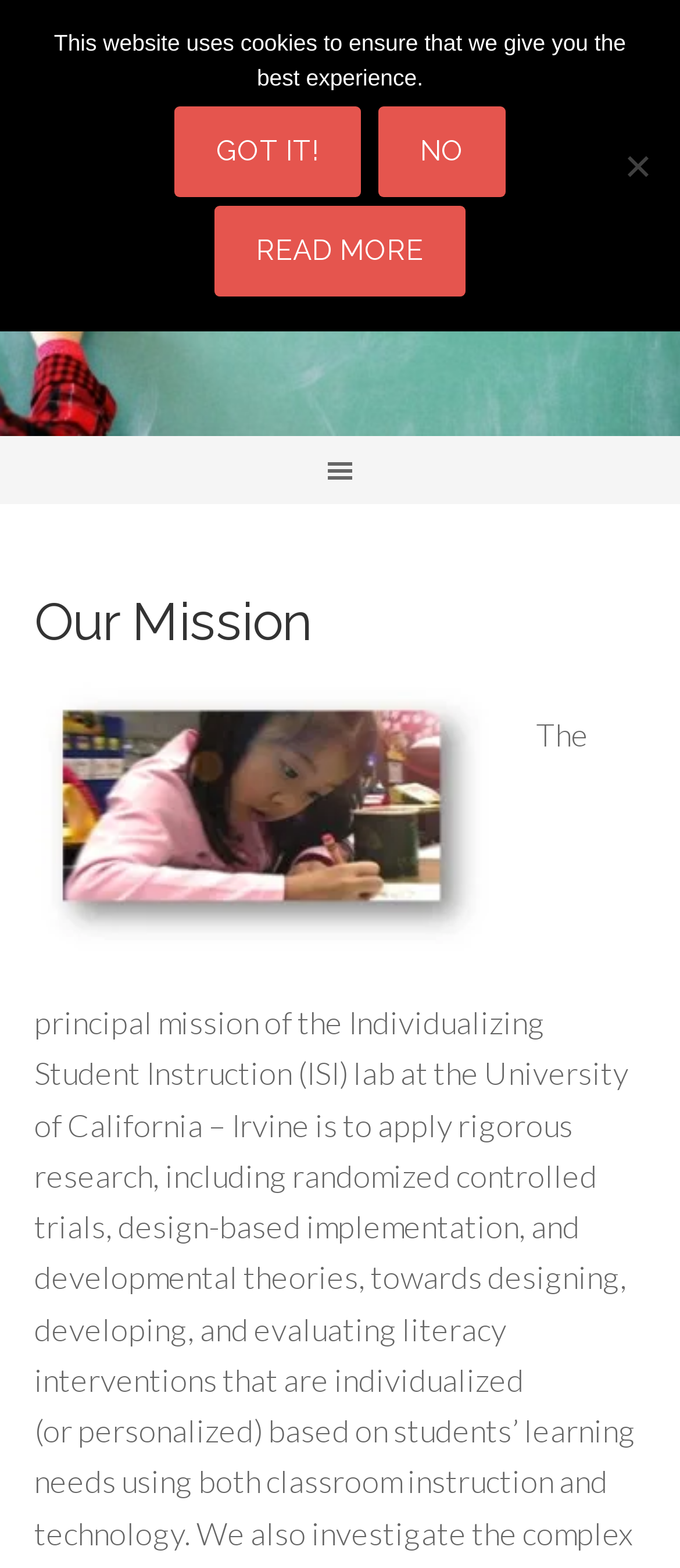What is the main navigation section called?
Your answer should be a single word or phrase derived from the screenshot.

Main